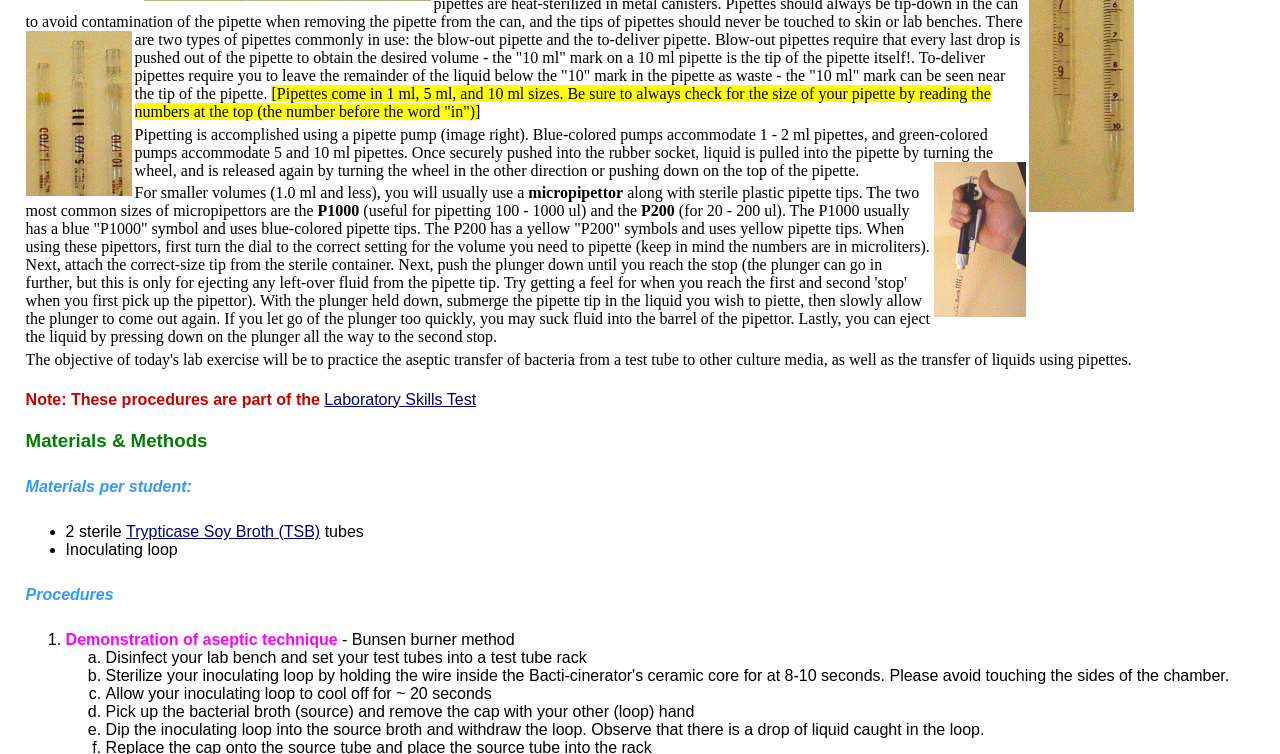Bounding box coordinates are to be given in the format (top-left x, top-left y, bottom-right x, bottom-right y). All values must be floating point numbers between 0 and 1. Provide the bounding box coordinate for the UI element described as: Laboratory Skills Test

[0.253, 0.518, 0.372, 0.54]